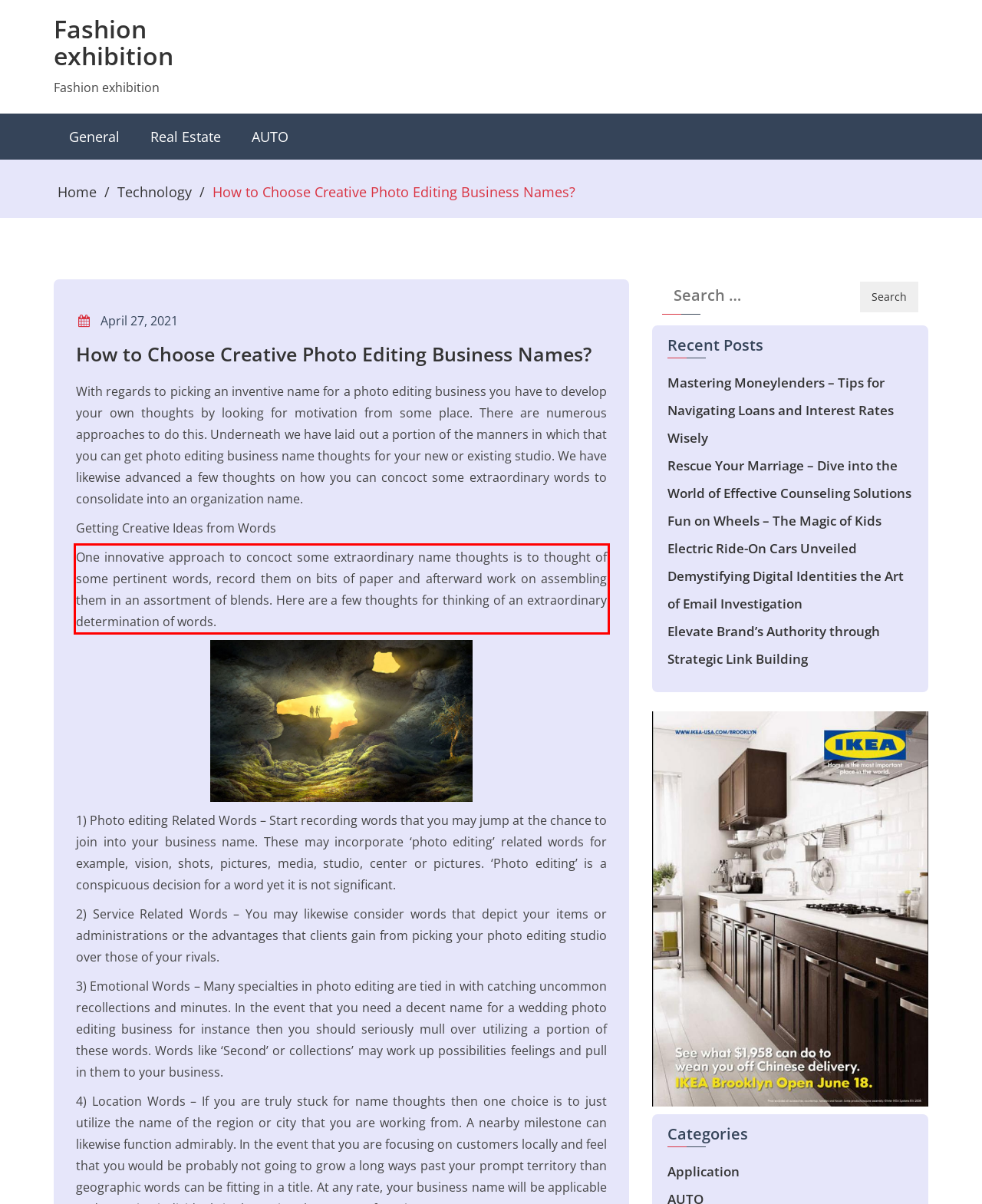Your task is to recognize and extract the text content from the UI element enclosed in the red bounding box on the webpage screenshot.

One innovative approach to concoct some extraordinary name thoughts is to thought of some pertinent words, record them on bits of paper and afterward work on assembling them in an assortment of blends. Here are a few thoughts for thinking of an extraordinary determination of words.